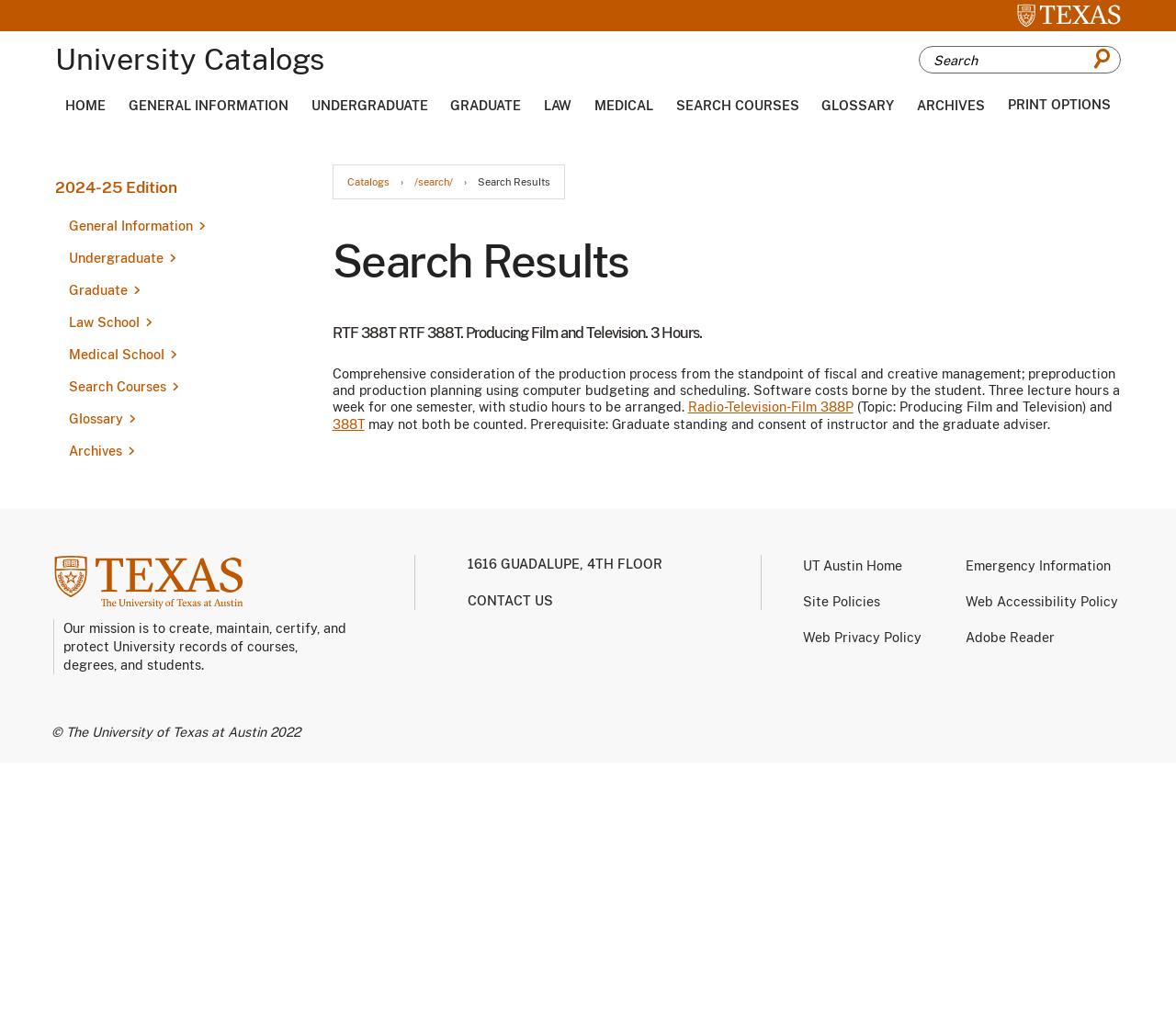What is the name of the university?
Please provide a comprehensive answer based on the information in the image.

The name of the university is stated in the root element and is also displayed as a link in the top-left corner of the webpage, which says 'UTexas'.